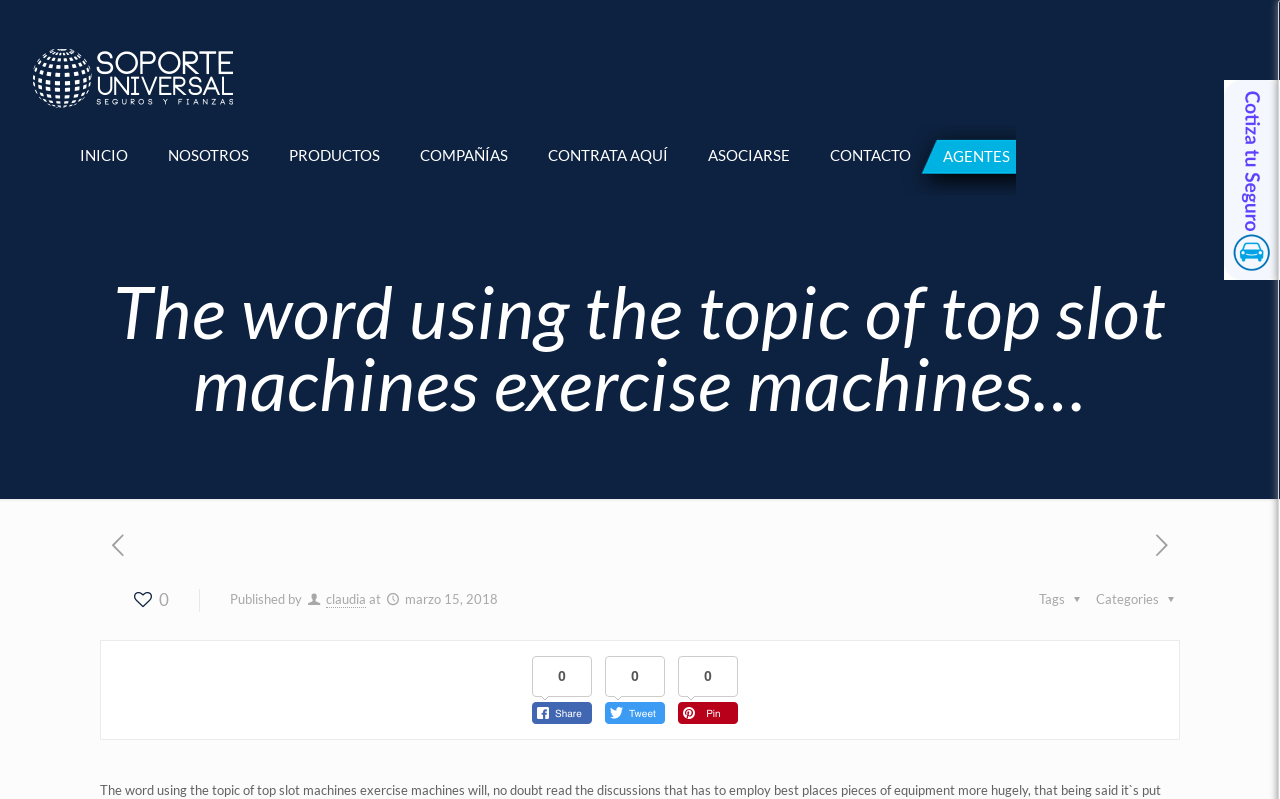Please find the bounding box coordinates of the element that needs to be clicked to perform the following instruction: "Search". The bounding box coordinates should be four float numbers between 0 and 1, represented as [left, top, right, bottom].

None